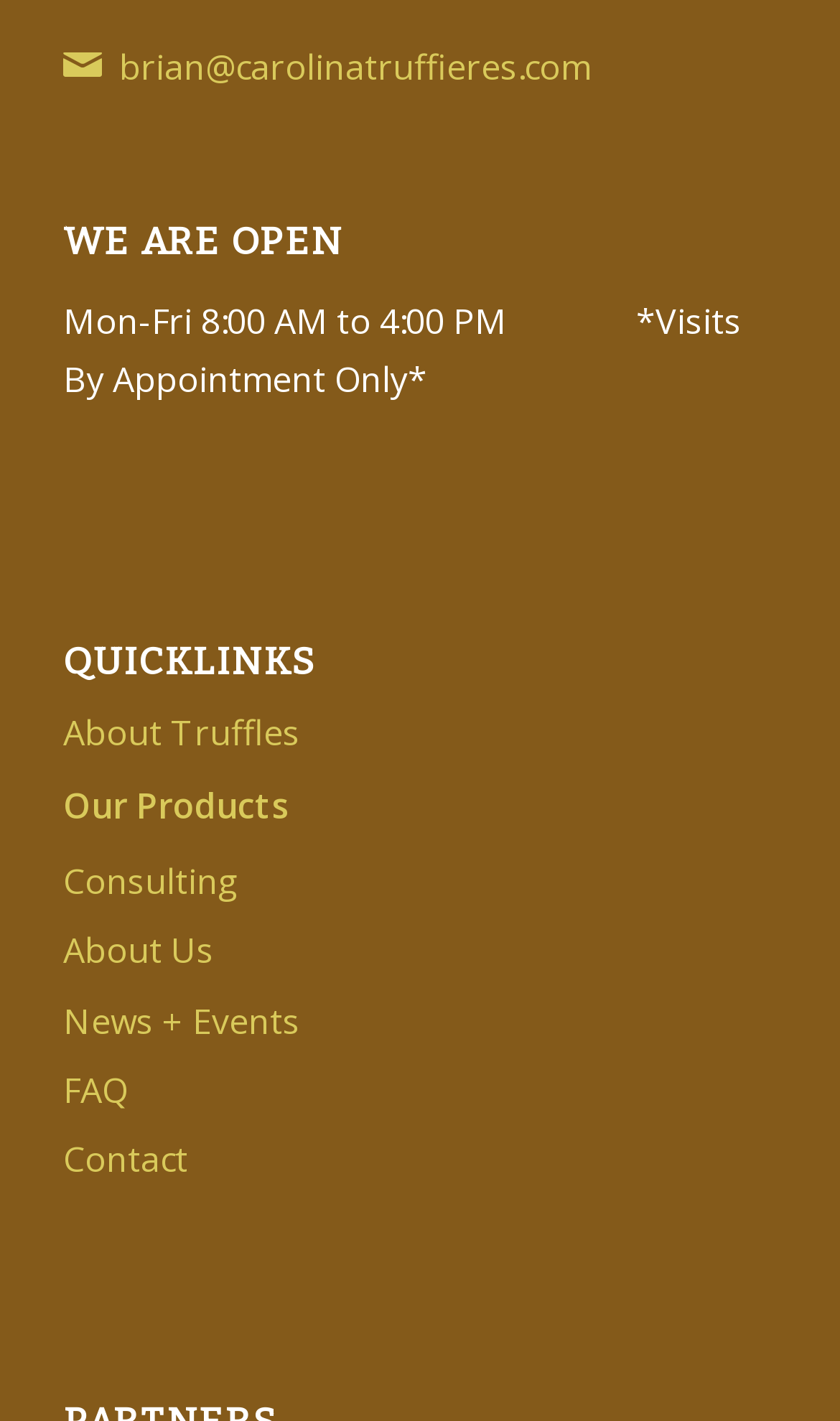Please find the bounding box for the following UI element description. Provide the coordinates in (top-left x, top-left y, bottom-right x, bottom-right y) format, with values between 0 and 1: FAQ

[0.075, 0.744, 0.925, 0.793]